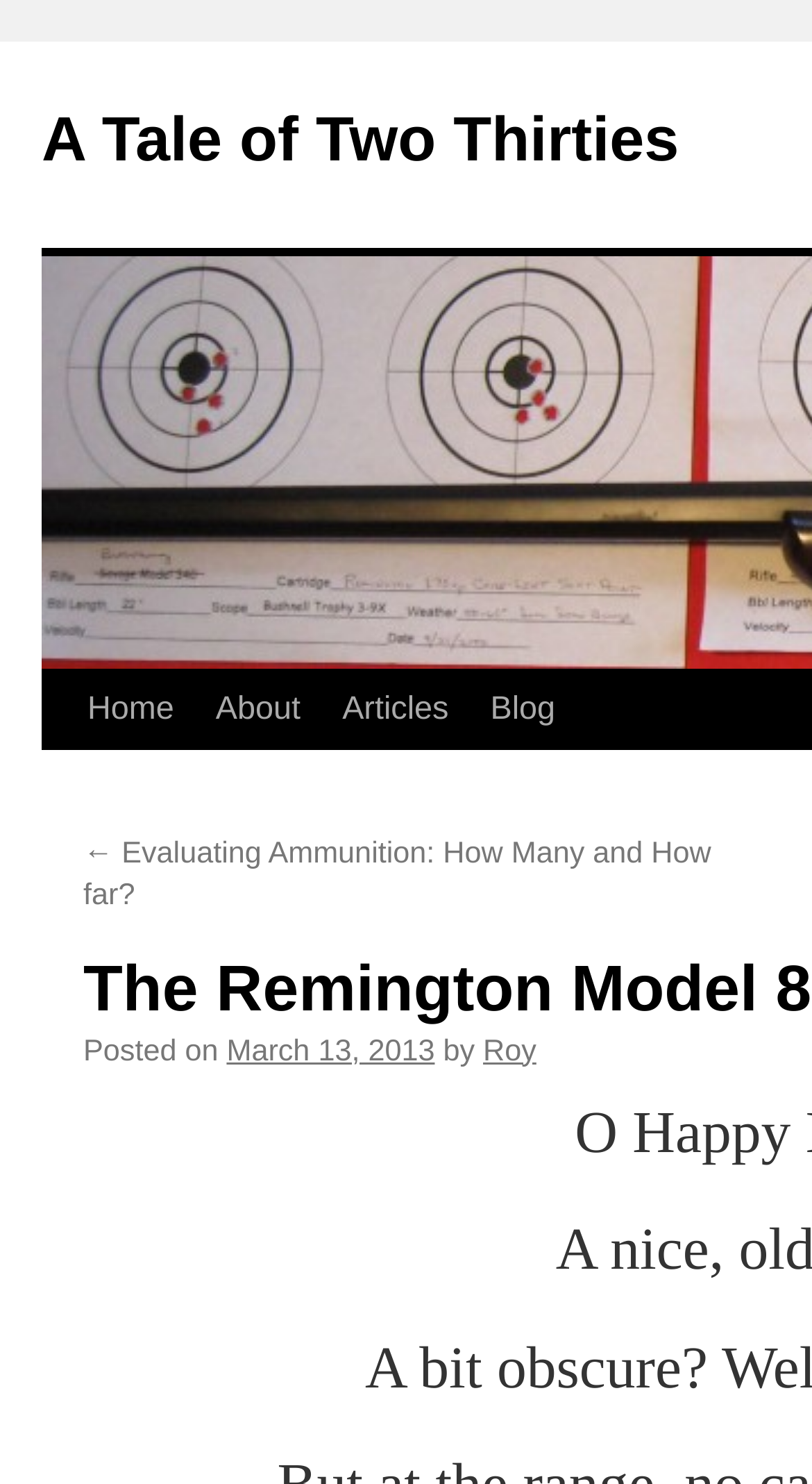Can you find and provide the main heading text of this webpage?

The Remington Model 81 Woodsmaster